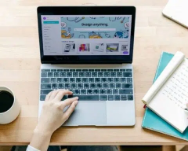Thoroughly describe everything you see in the image.

The image portrays a close-up view of a laptop on a wooden desk, where a person's hand is positioned over the keyboard, actively engaging with the device. The laptop screen displays a bright and colorful interface likely related to design, showcasing elements that suggest a user-friendly platform for creativity, such as templates or artwork. Nearby, a sleek black coffee cup sits, adding a cozy touch to the workspace. To the right of the laptop, there are stacked notebooks in varying shades of teal and white, suggesting organization and preparation for notes or brainstorming sessions, while a partially visible spiral notebook lays under the laptop. This scene evokes a productive atmosphere, perfect for entrepreneurs or creative individuals focused on design and innovation.